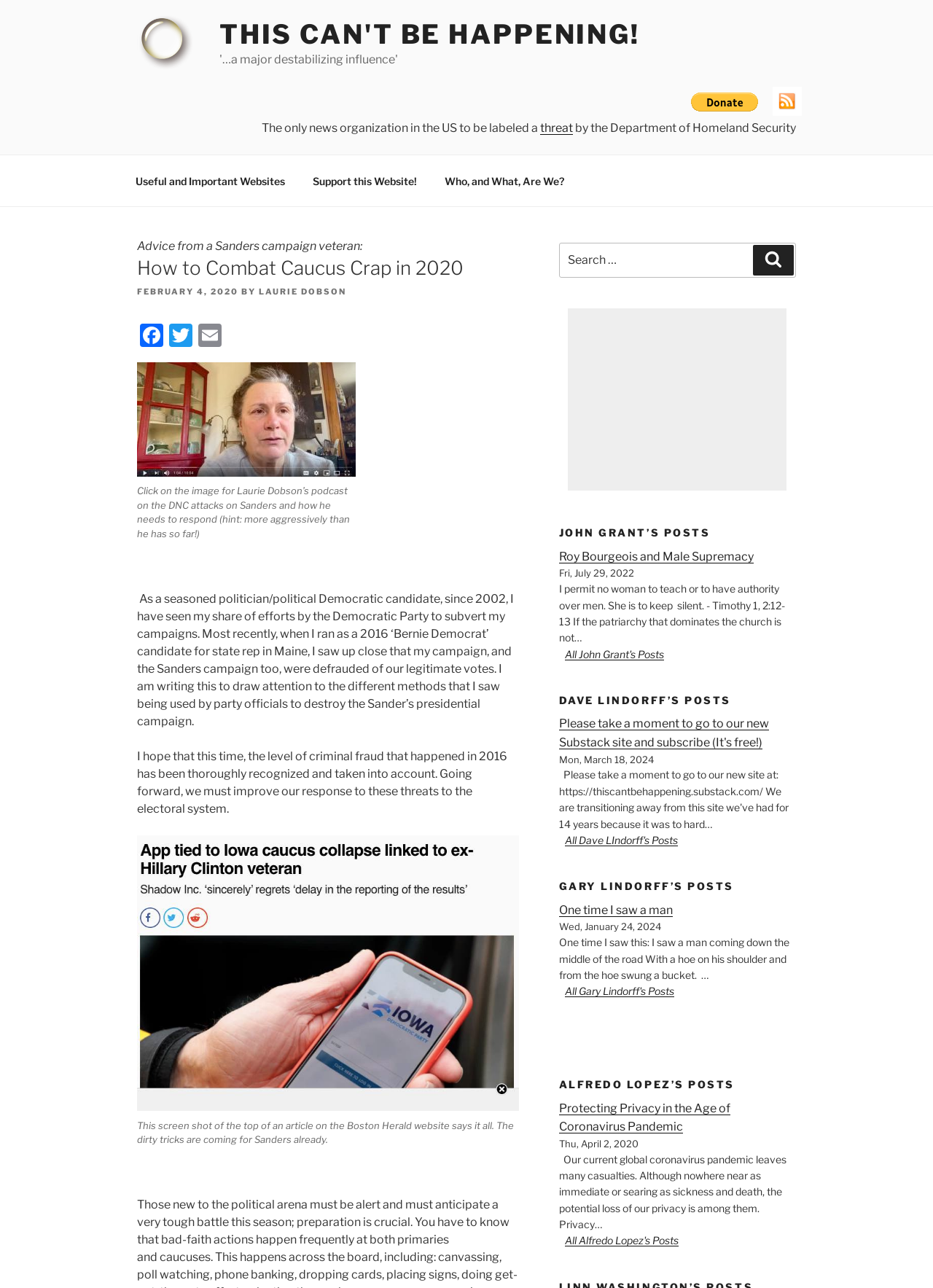Please identify the bounding box coordinates of the element on the webpage that should be clicked to follow this instruction: "Check out John Grant's posts". The bounding box coordinates should be given as four float numbers between 0 and 1, formatted as [left, top, right, bottom].

[0.599, 0.408, 0.853, 0.419]